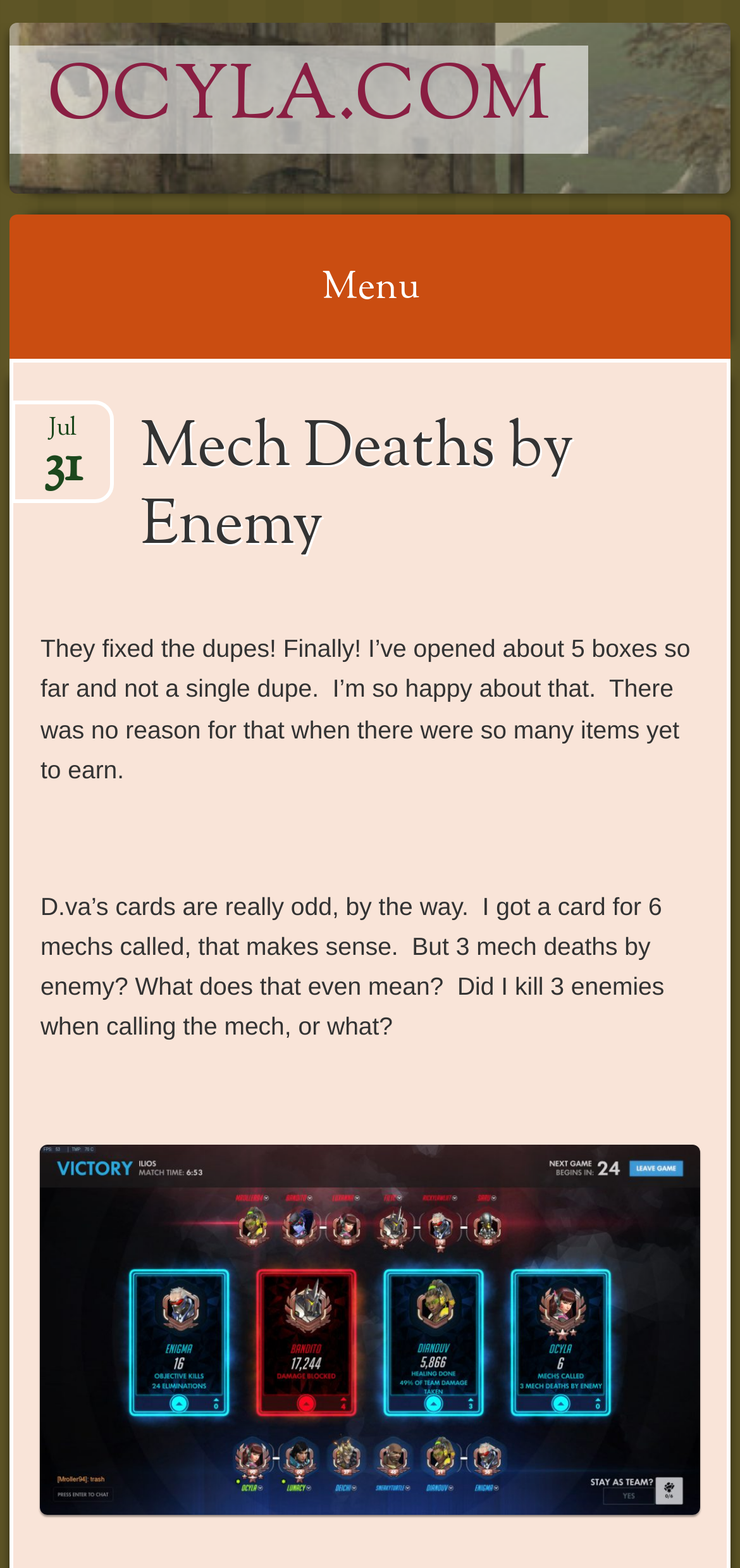Provide a thorough description of the webpage you see.

The webpage is about "Mech Deaths by Enemy" and appears to be a blog post or article. At the top left, there is a link to "ocyla.com" and a heading with the same text. Below this, there is a heading that says "Menu". 

To the right of the "Menu" heading, there is a link that says "Skip to content". Below this link, there is a header section that contains a heading with the title "Mech Deaths by Enemy". Next to this heading, there is a link with a date, "Jul 31". 

The main content of the webpage consists of two paragraphs of text. The first paragraph discusses the author's experience with opening boxes and not getting any duplicates. The second paragraph talks about the author's confusion with D.va's cards, specifically a card that requires 3 mech deaths by enemy, and the author is unsure what this means. 

At the bottom of the page, there is an empty link with no text.